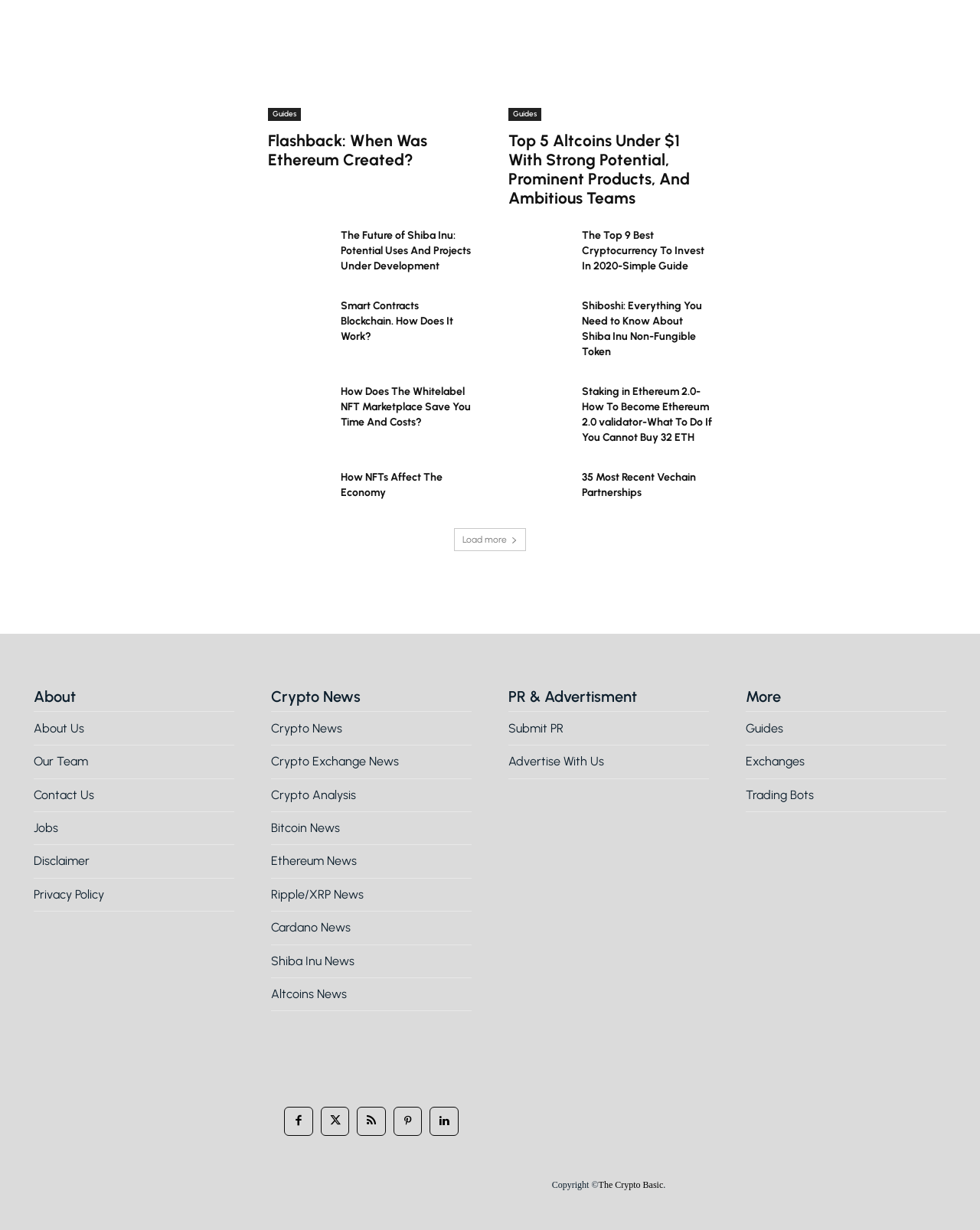Please identify the bounding box coordinates of the element's region that should be clicked to execute the following instruction: "Click on 'Guides'". The bounding box coordinates must be four float numbers between 0 and 1, i.e., [left, top, right, bottom].

[0.273, 0.088, 0.307, 0.098]